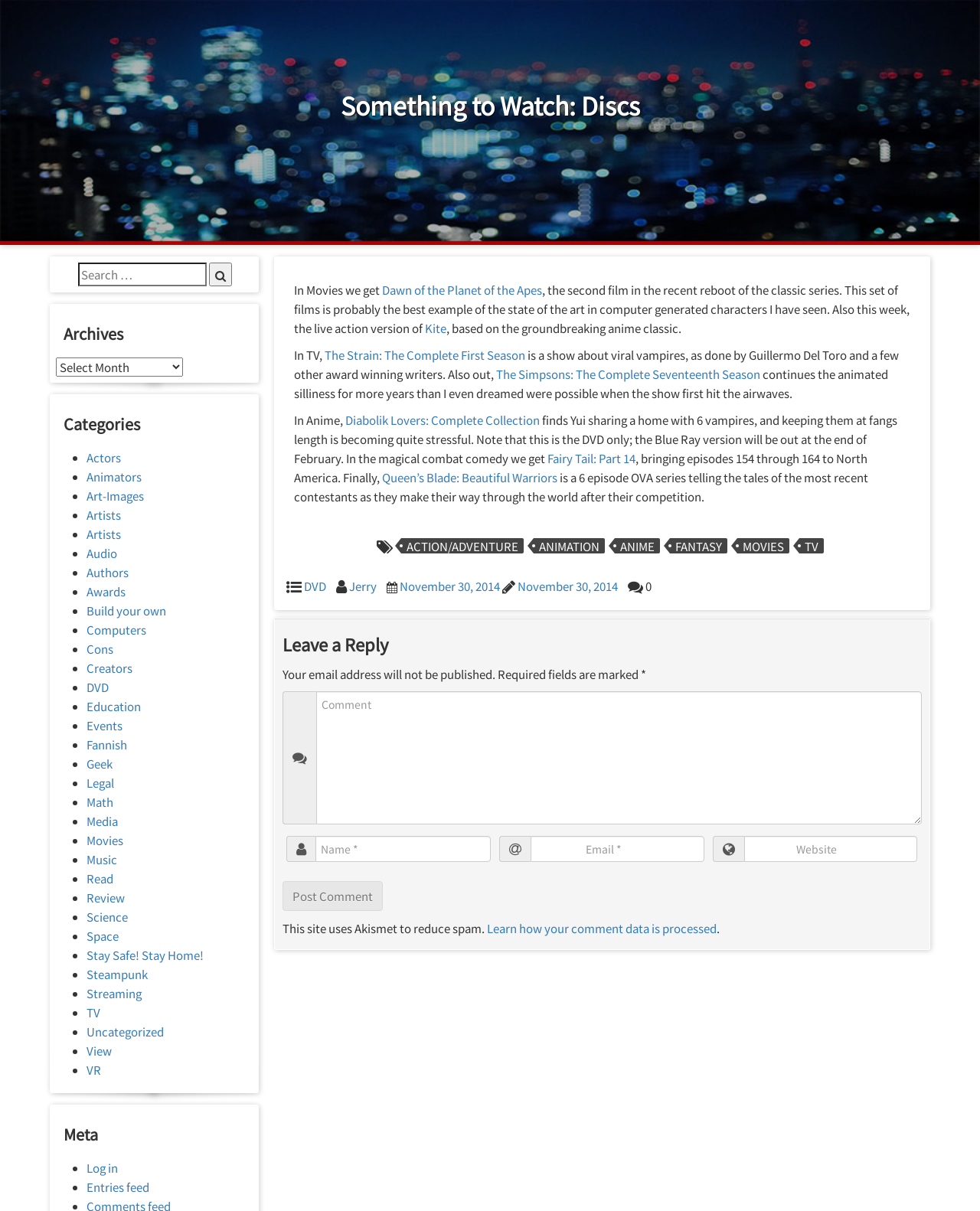How many vampires does Yui share a home with?
Based on the image, answer the question with a single word or brief phrase.

6